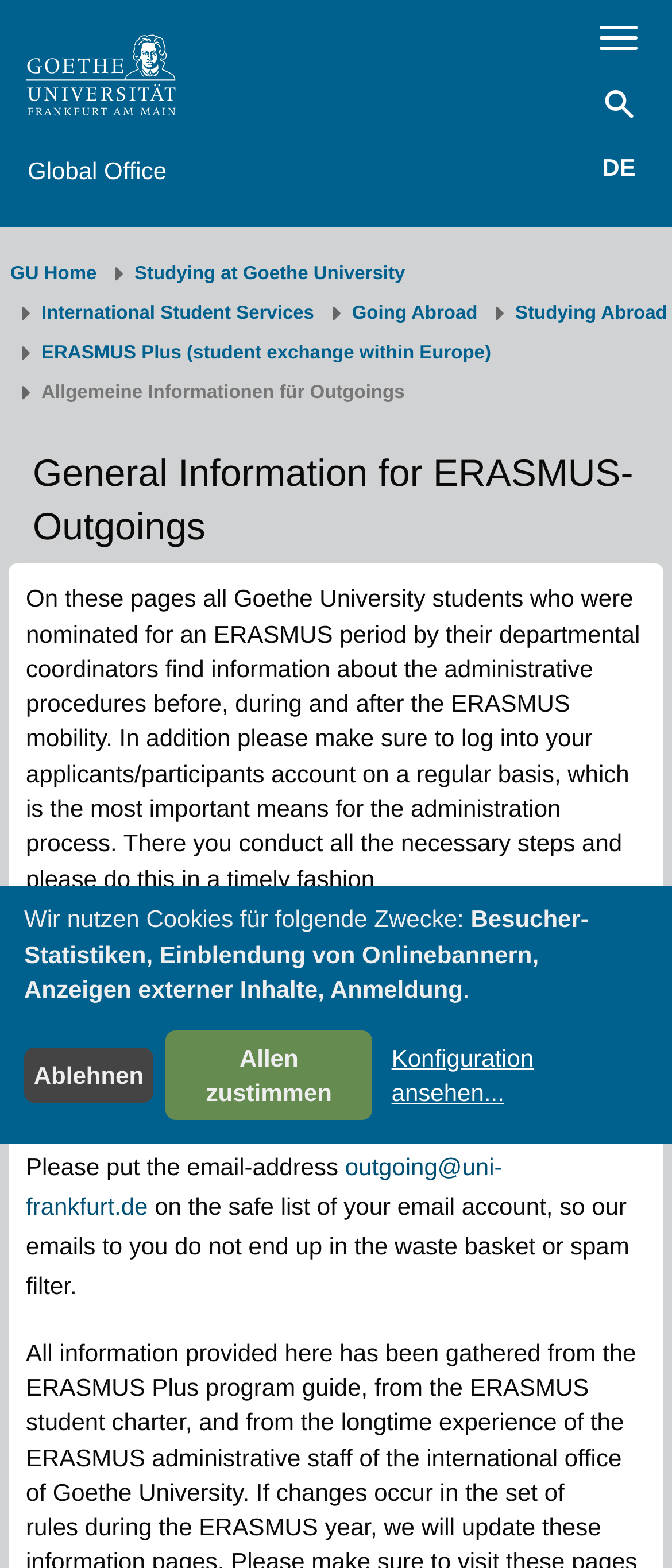Please answer the following question using a single word or phrase: 
What email address should students add to their safe list?

outgoing@uni-frankfurt.de